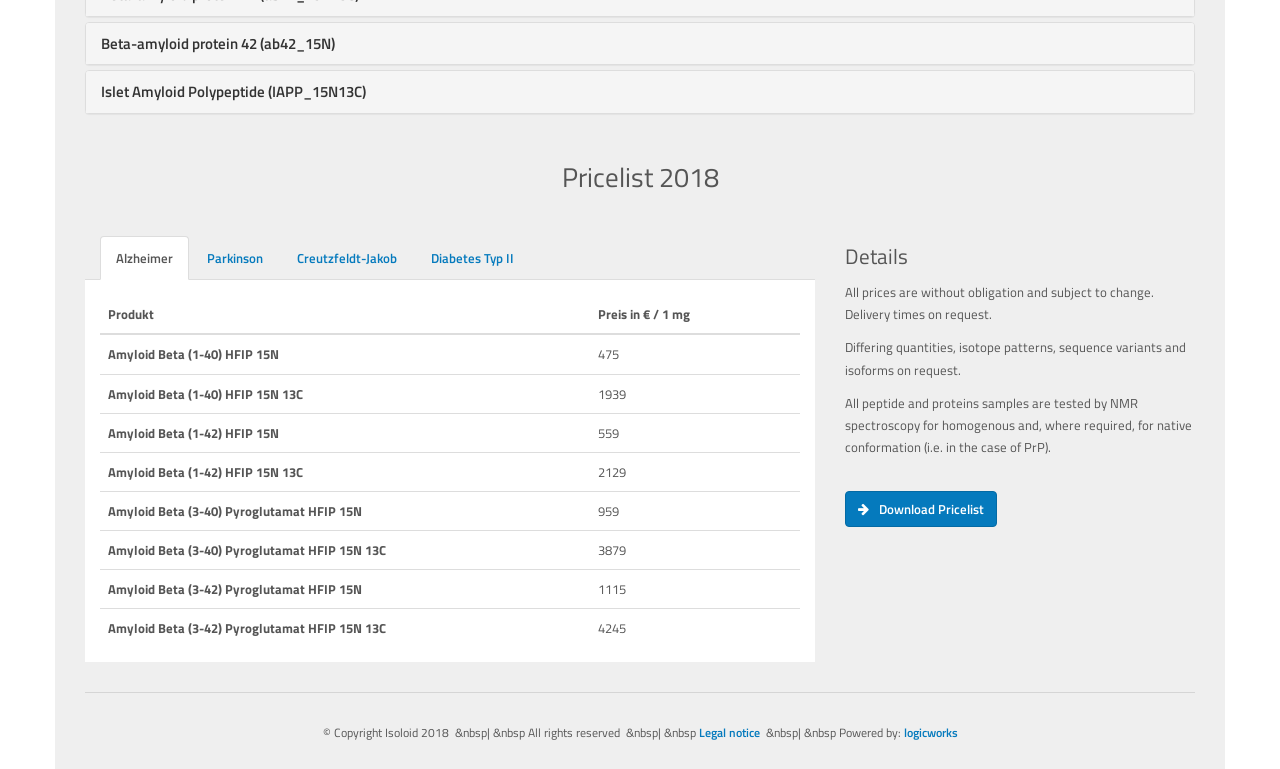Find the bounding box coordinates of the area to click in order to follow the instruction: "Expand the 'Beta-amyloid protein 42 (ab42_15N)' button".

[0.079, 0.041, 0.262, 0.071]